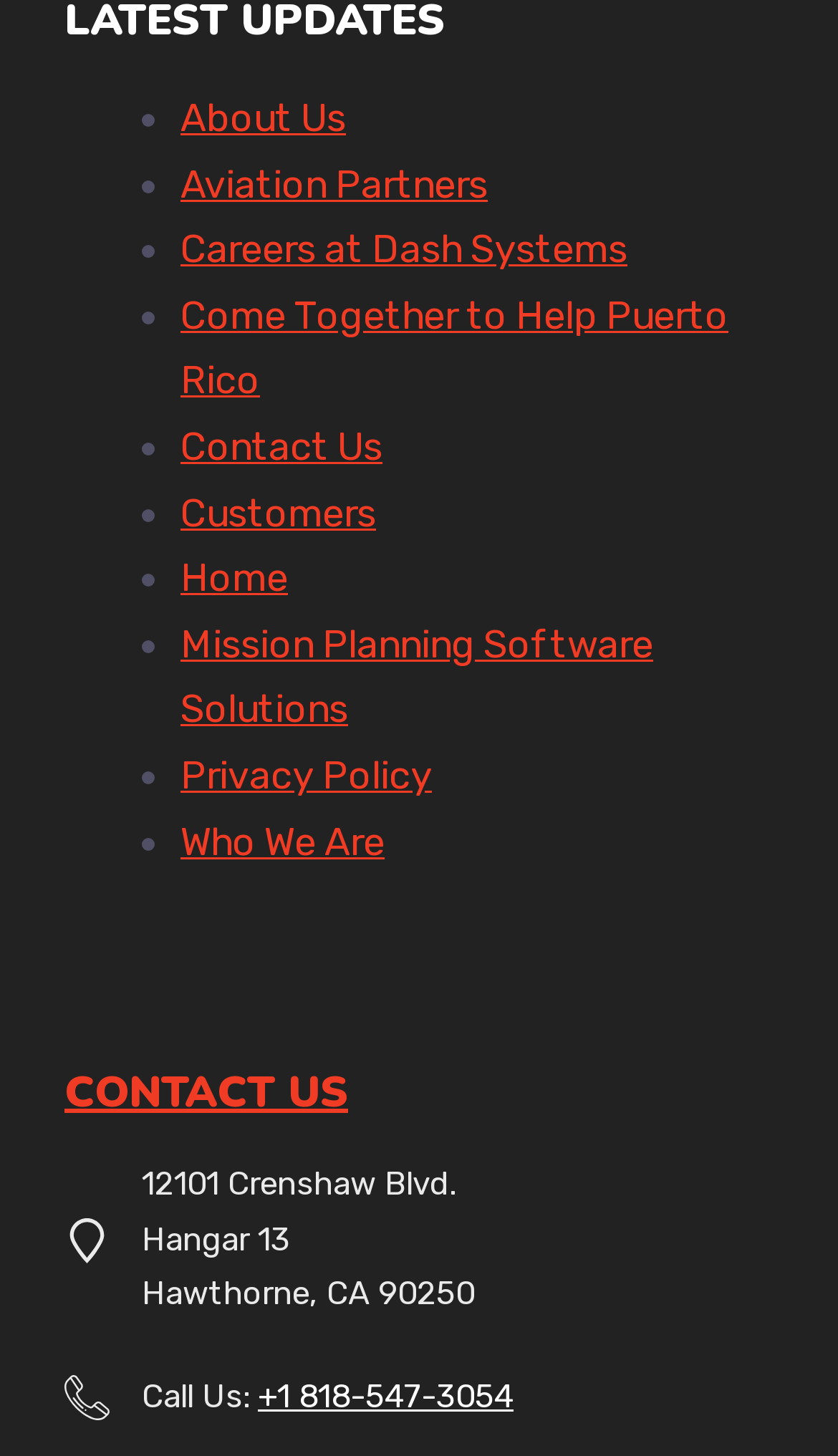Predict the bounding box of the UI element based on the description: "Mission Planning Software Solutions". The coordinates should be four float numbers between 0 and 1, formatted as [left, top, right, bottom].

[0.215, 0.426, 0.779, 0.504]